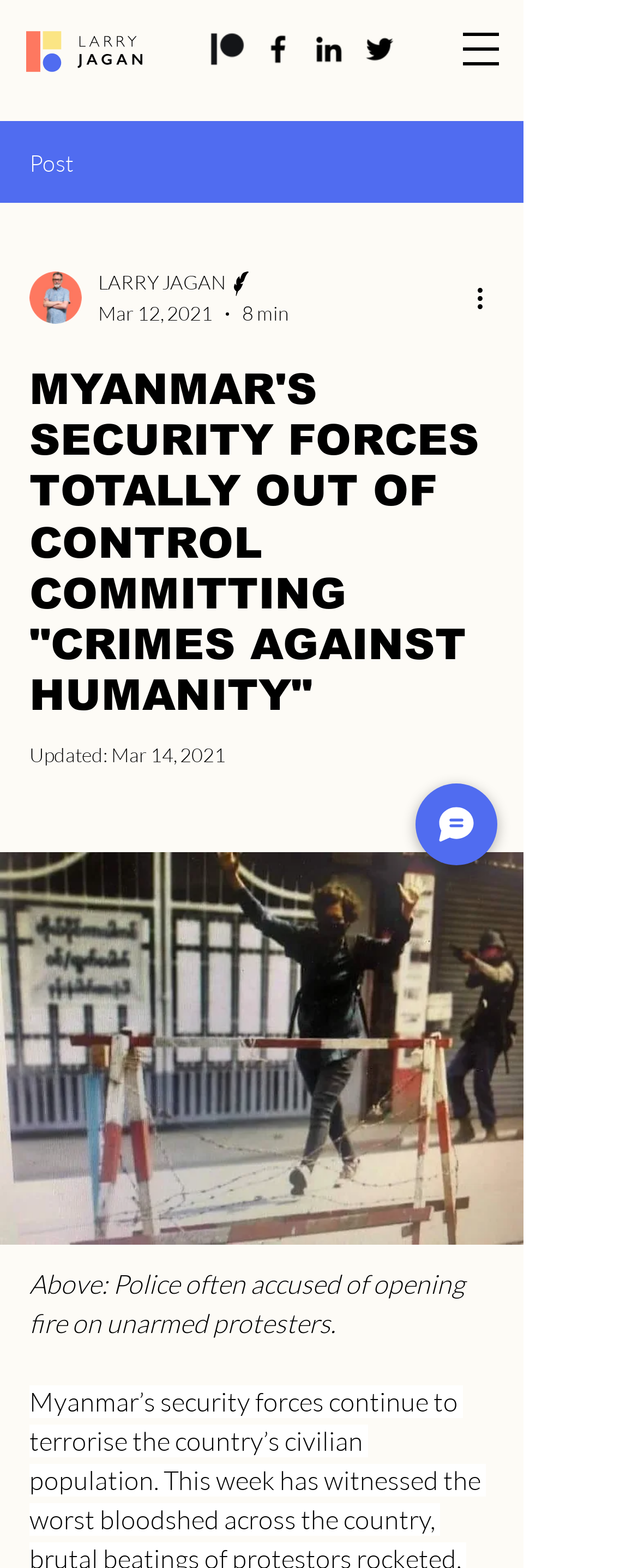What is the estimated reading time?
Kindly give a detailed and elaborate answer to the question.

The estimated reading time can be found in the section where the writer's information is displayed. The text '8 min' is located next to the date of the post, indicating that it is the estimated time it takes to read the article.